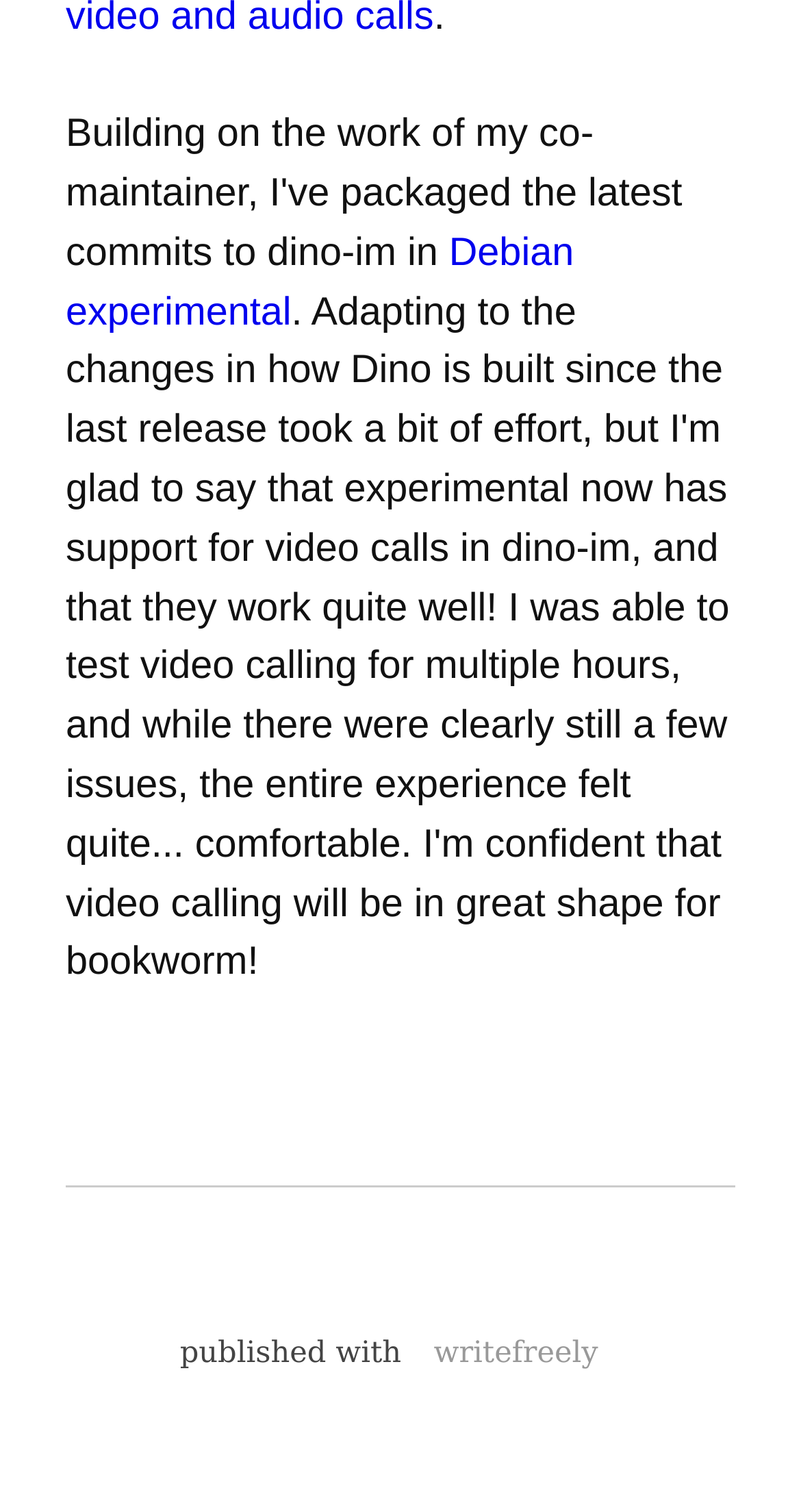Using the given element description, provide the bounding box coordinates (top-left x, top-left y, bottom-right x, bottom-right y) for the corresponding UI element in the screenshot: Debian experimental

[0.082, 0.153, 0.73, 0.221]